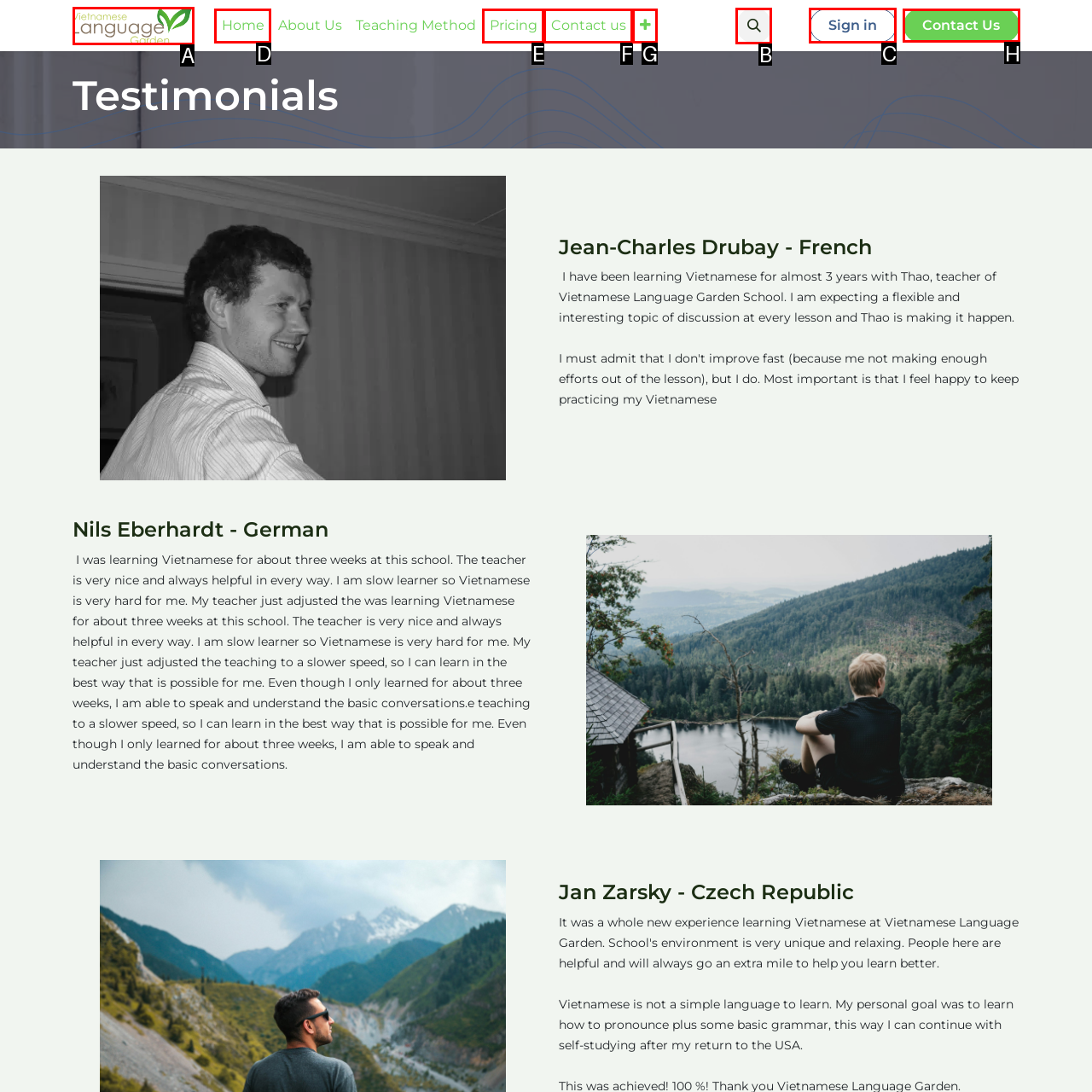Select the correct option from the given choices to perform this task: Contact Us. Provide the letter of that option.

H